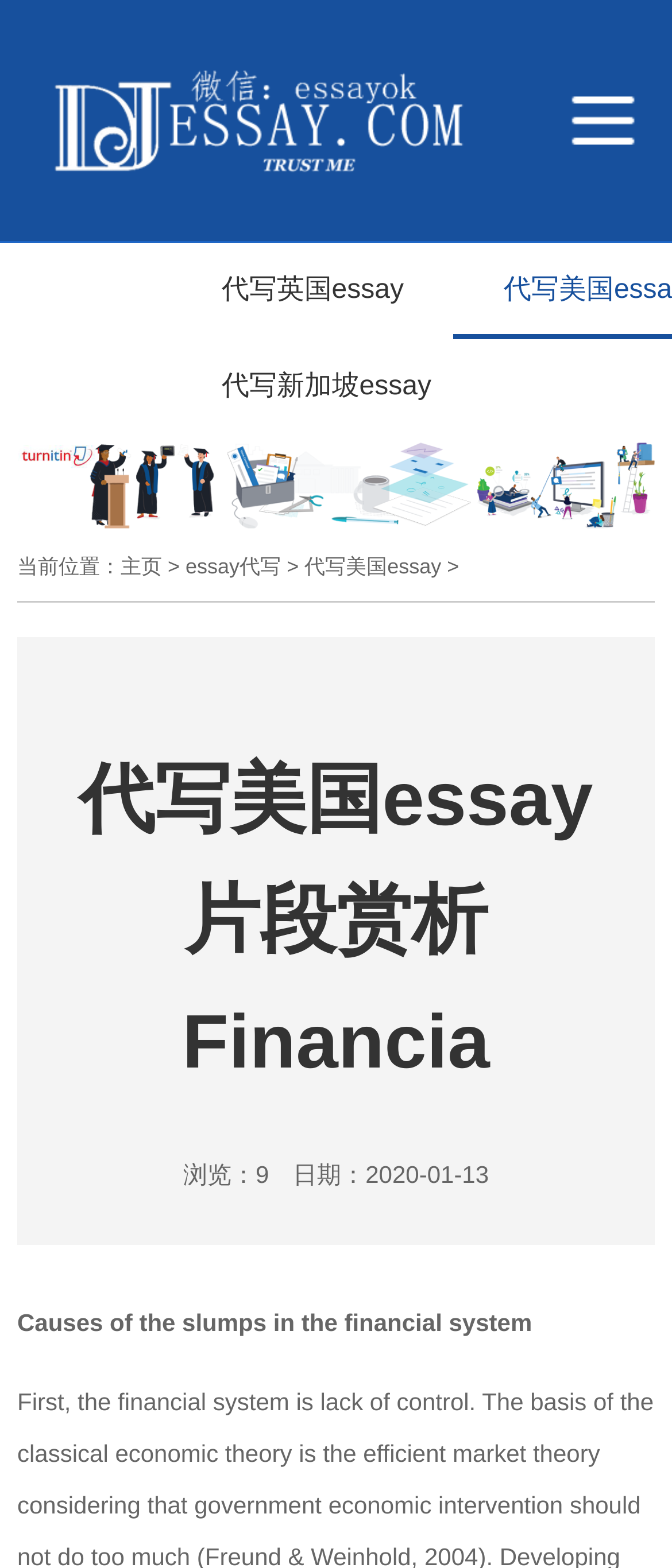What is the date of the webpage content?
Please utilize the information in the image to give a detailed response to the question.

Based on the '日期：' text, I can see that the date of the webpage content is '2020-01-13', which is indicated by the text '日期：2020-01-13'.